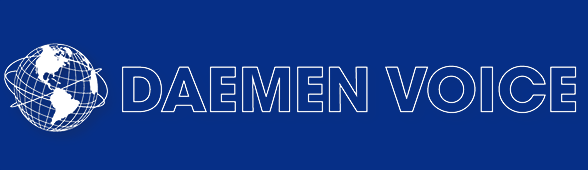Answer the following query with a single word or phrase:
What is the shape of the globe?

Stylized